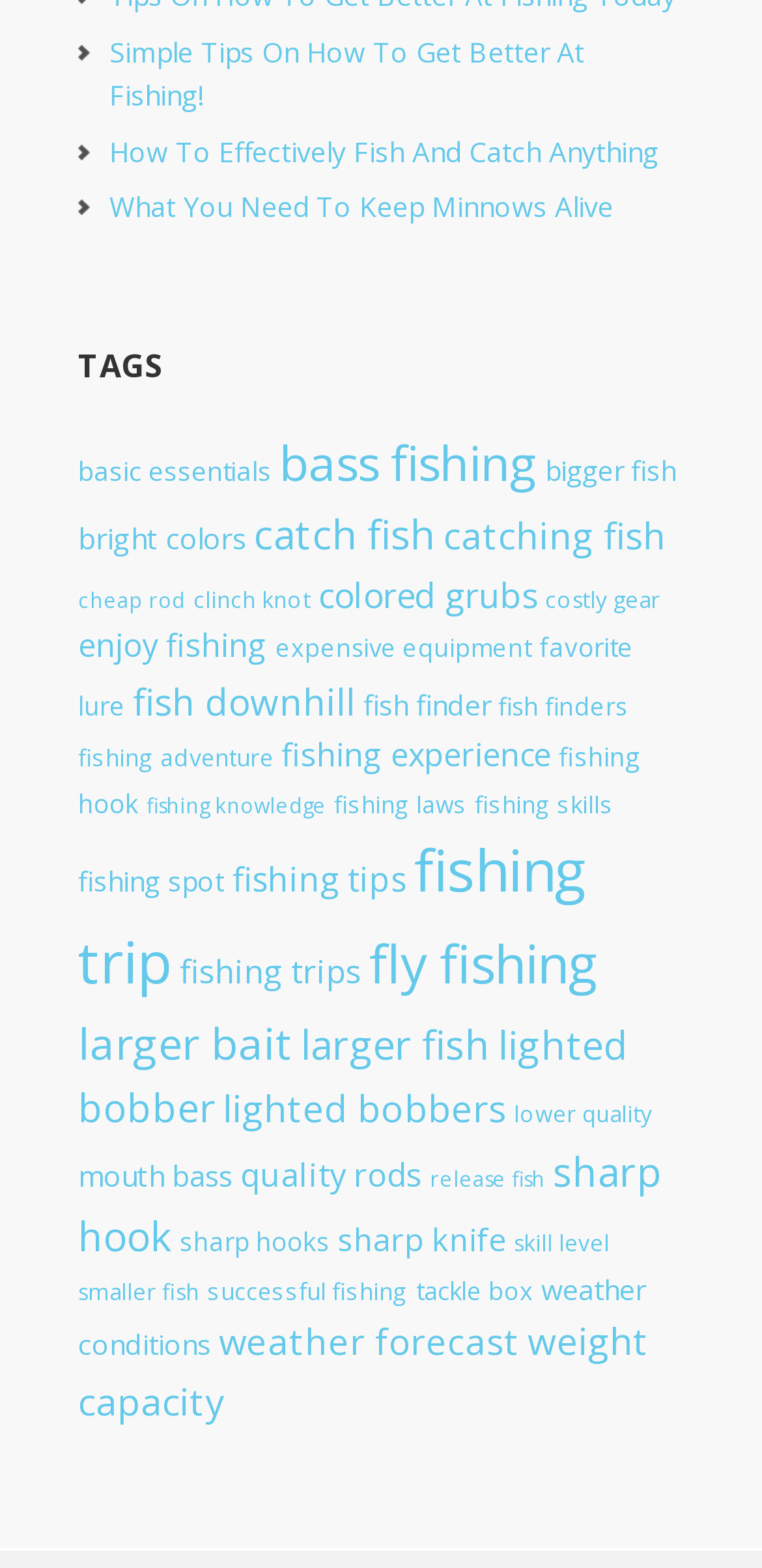Please specify the coordinates of the bounding box for the element that should be clicked to carry out this instruction: "Read 'What You Need To Keep Minnows Alive' article". The coordinates must be four float numbers between 0 and 1, formatted as [left, top, right, bottom].

[0.144, 0.12, 0.805, 0.143]